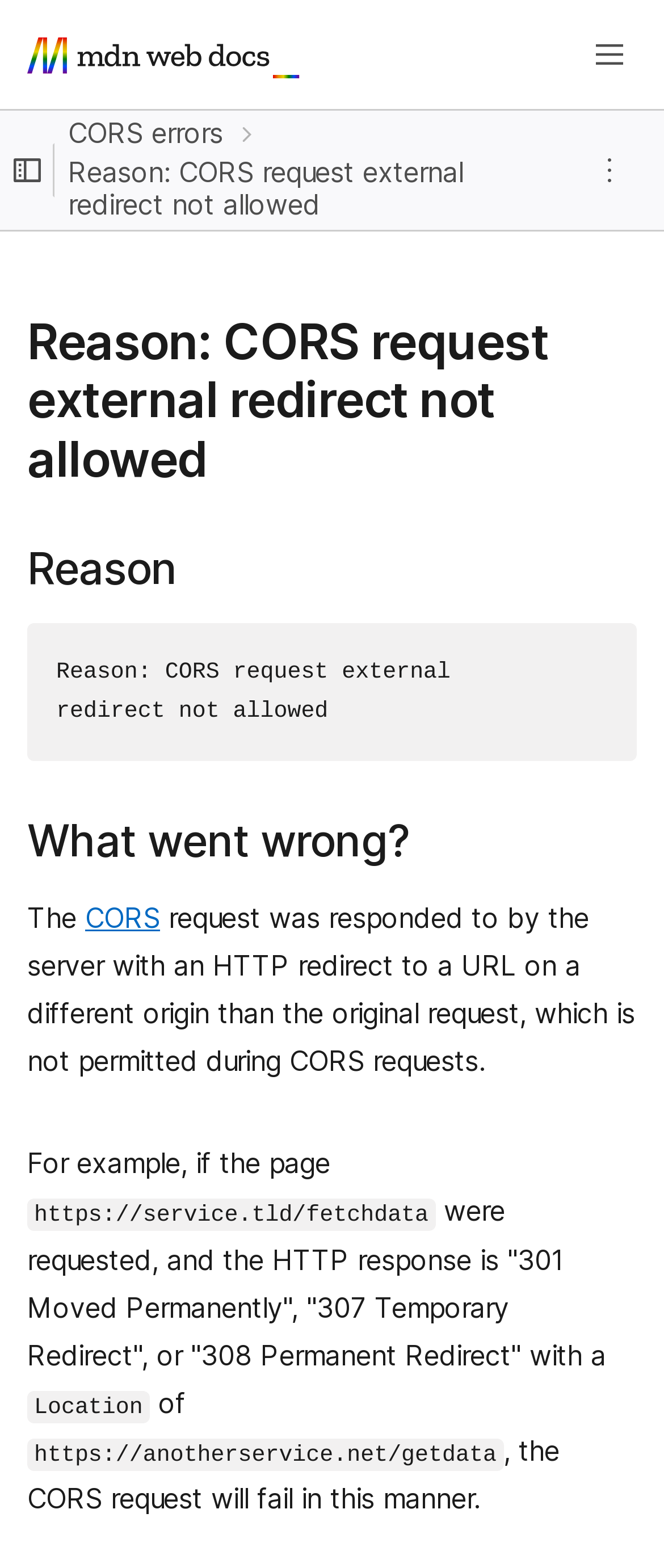Find the headline of the webpage and generate its text content.

Reason: CORS request external redirect not allowed